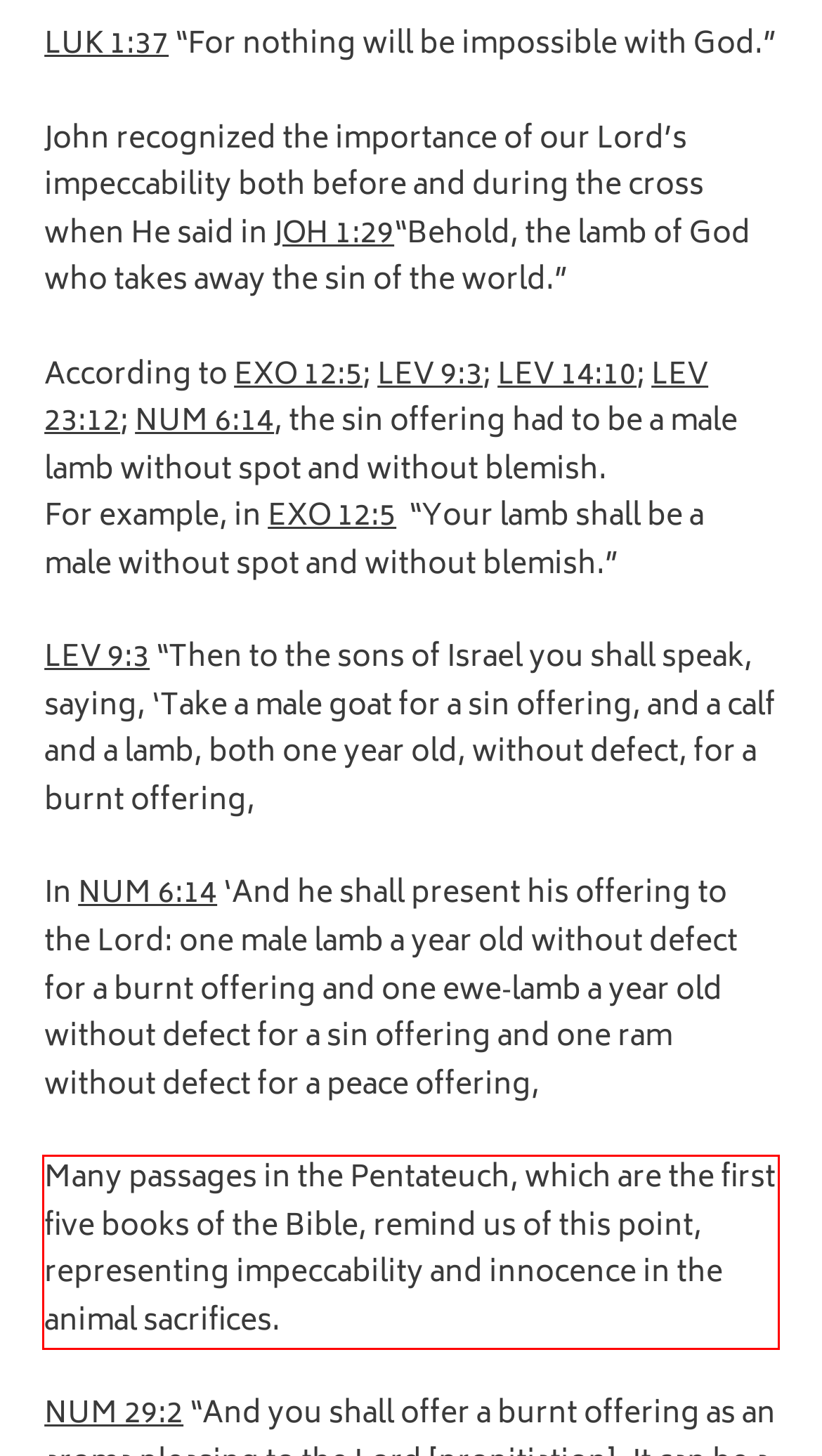Please examine the webpage screenshot containing a red bounding box and use OCR to recognize and output the text inside the red bounding box.

Many passages in the Pentateuch, which are the first five books of the Bible, remind us of this point, representing impeccability and innocence in the animal sacrifices.